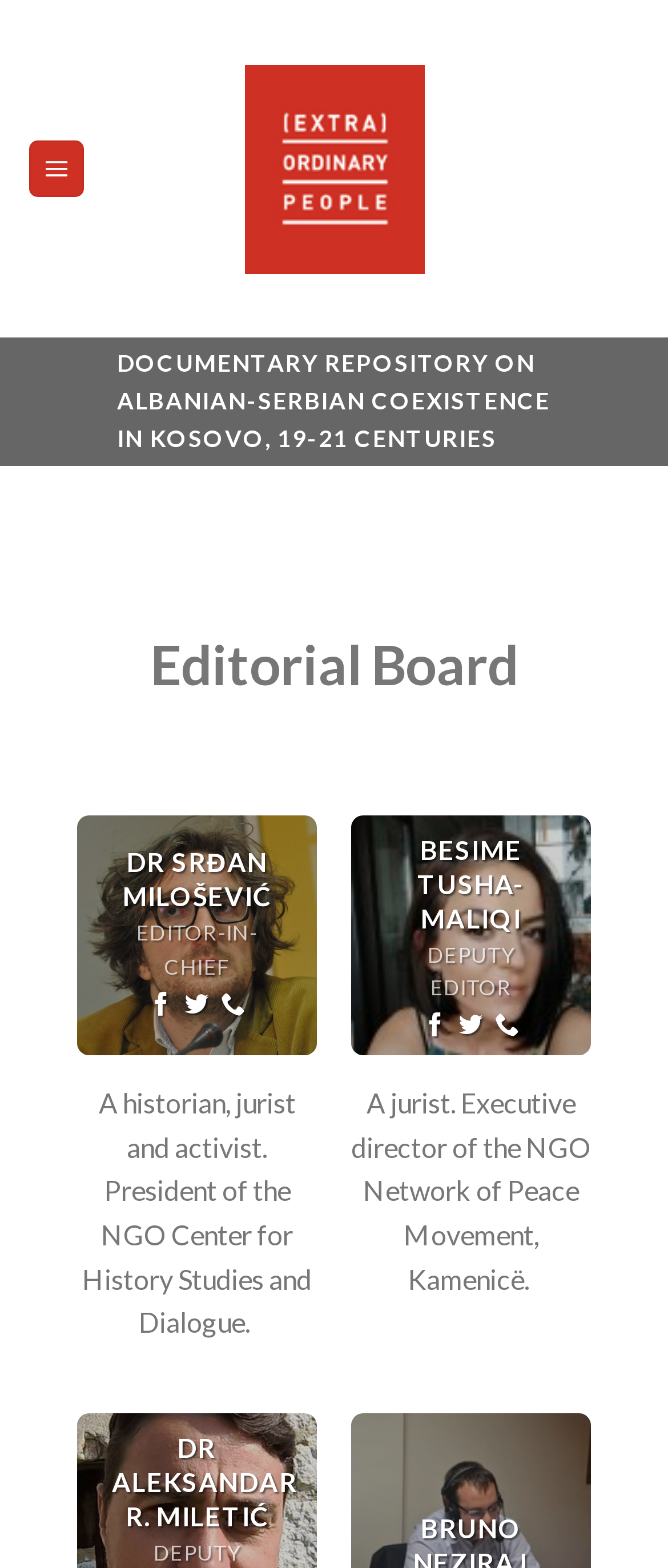How many editors are listed on this page?
Please provide a detailed answer to the question.

I counted the number of editor profiles listed on the page, which includes DR SRĐAN MILOŠEVIĆ EDITOR-IN-CHIEF and BESIME TUSHA-MALIQI DEPUTY EDITOR.